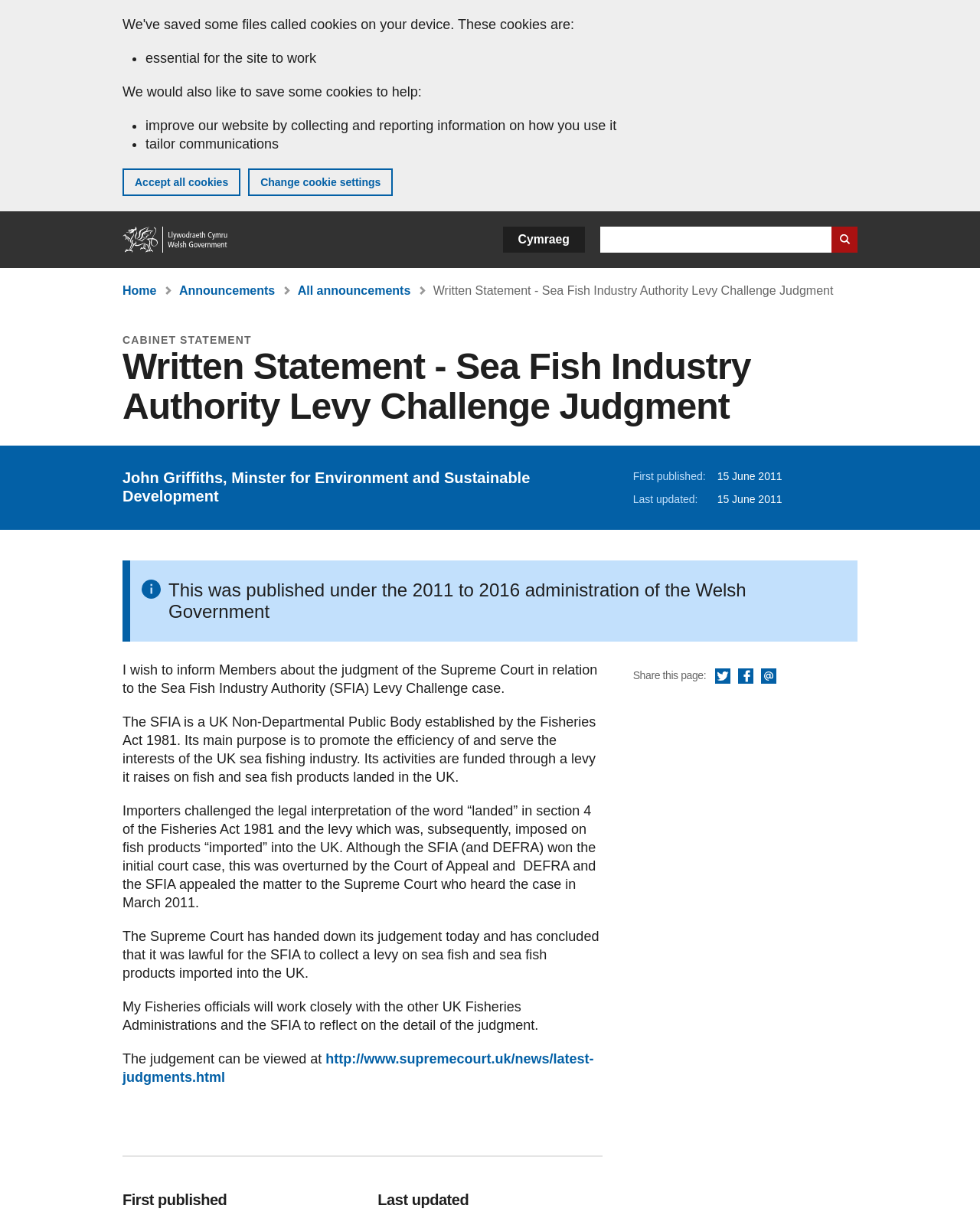Please determine the bounding box coordinates of the section I need to click to accomplish this instruction: "Go to Home".

[0.125, 0.187, 0.234, 0.208]